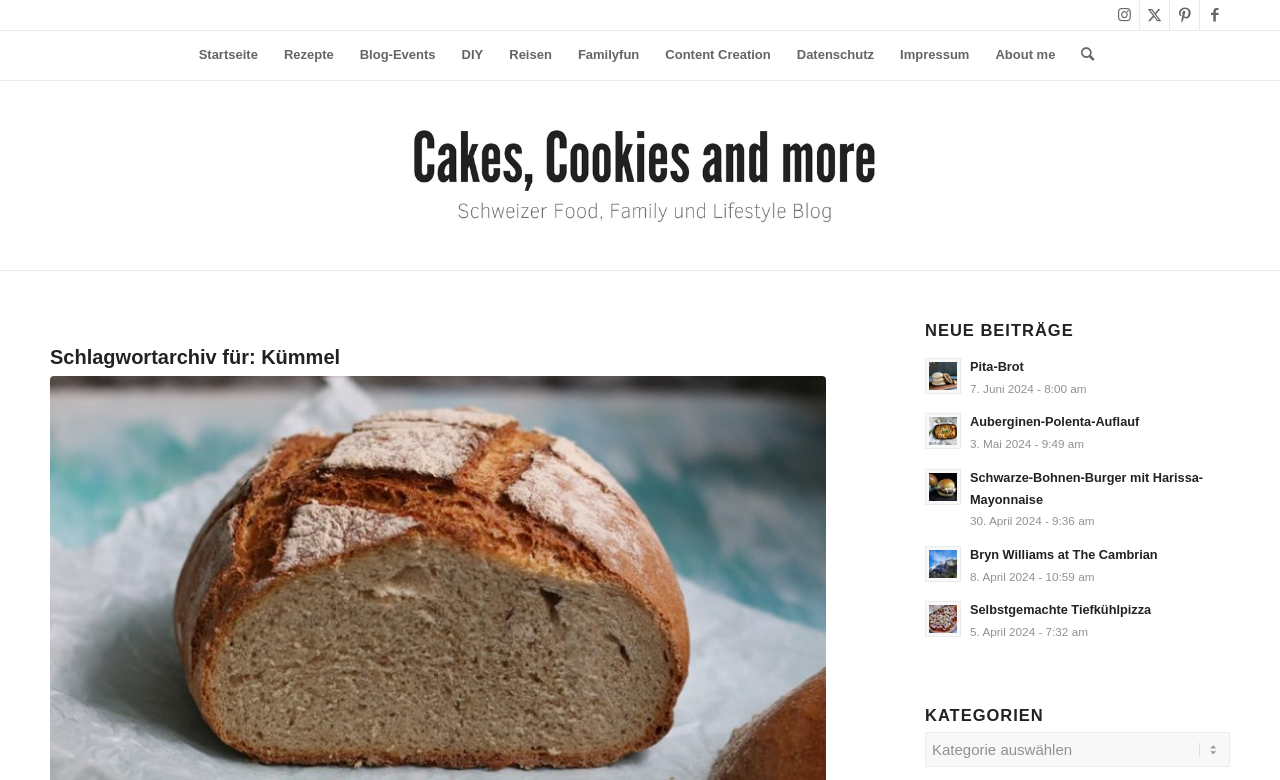Determine the bounding box coordinates of the section to be clicked to follow the instruction: "Open the Rezepte menu item". The coordinates should be given as four float numbers between 0 and 1, formatted as [left, top, right, bottom].

[0.212, 0.038, 0.271, 0.103]